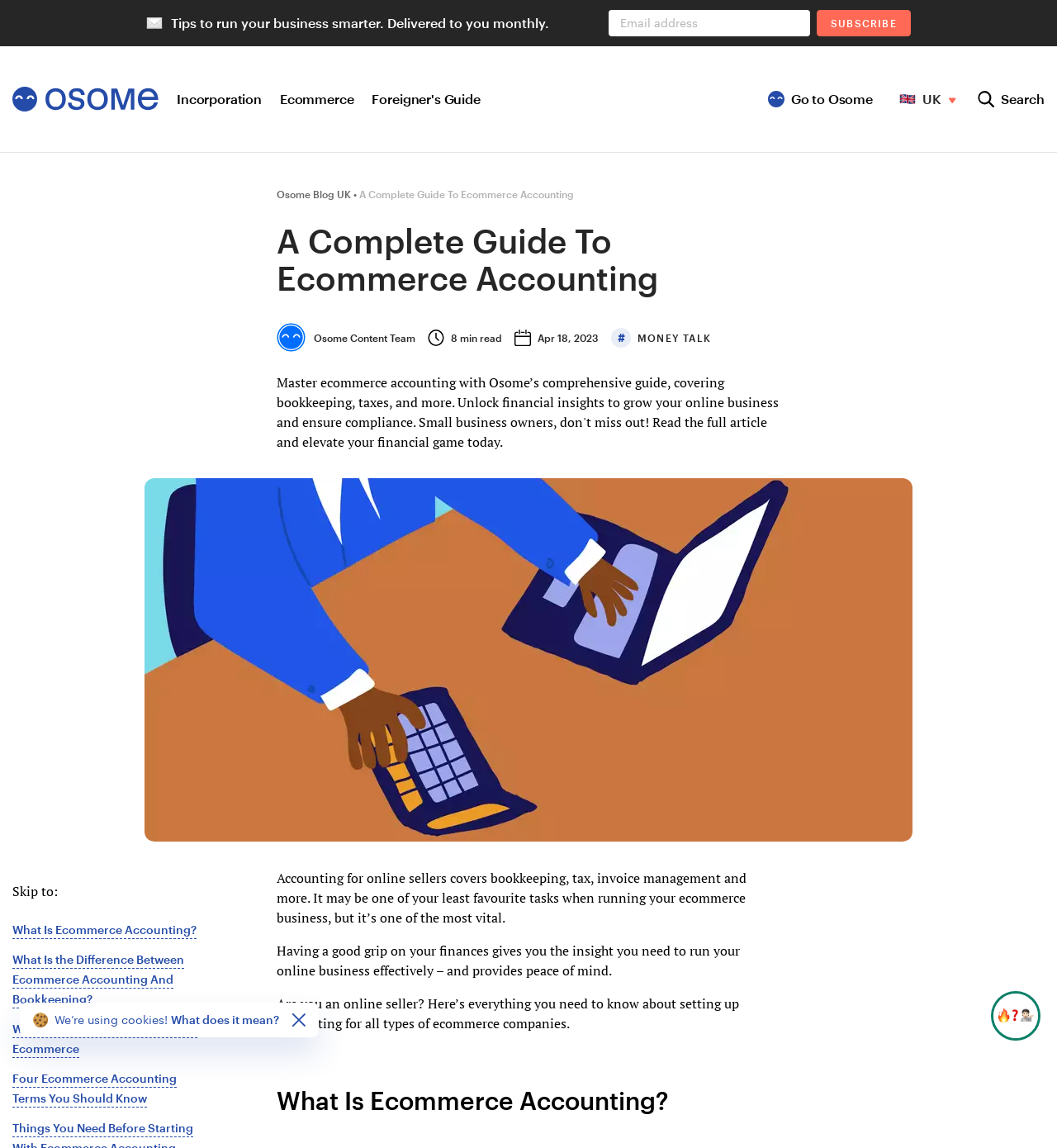Provide a one-word or short-phrase response to the question:
What is the purpose of the search box?

To search the website